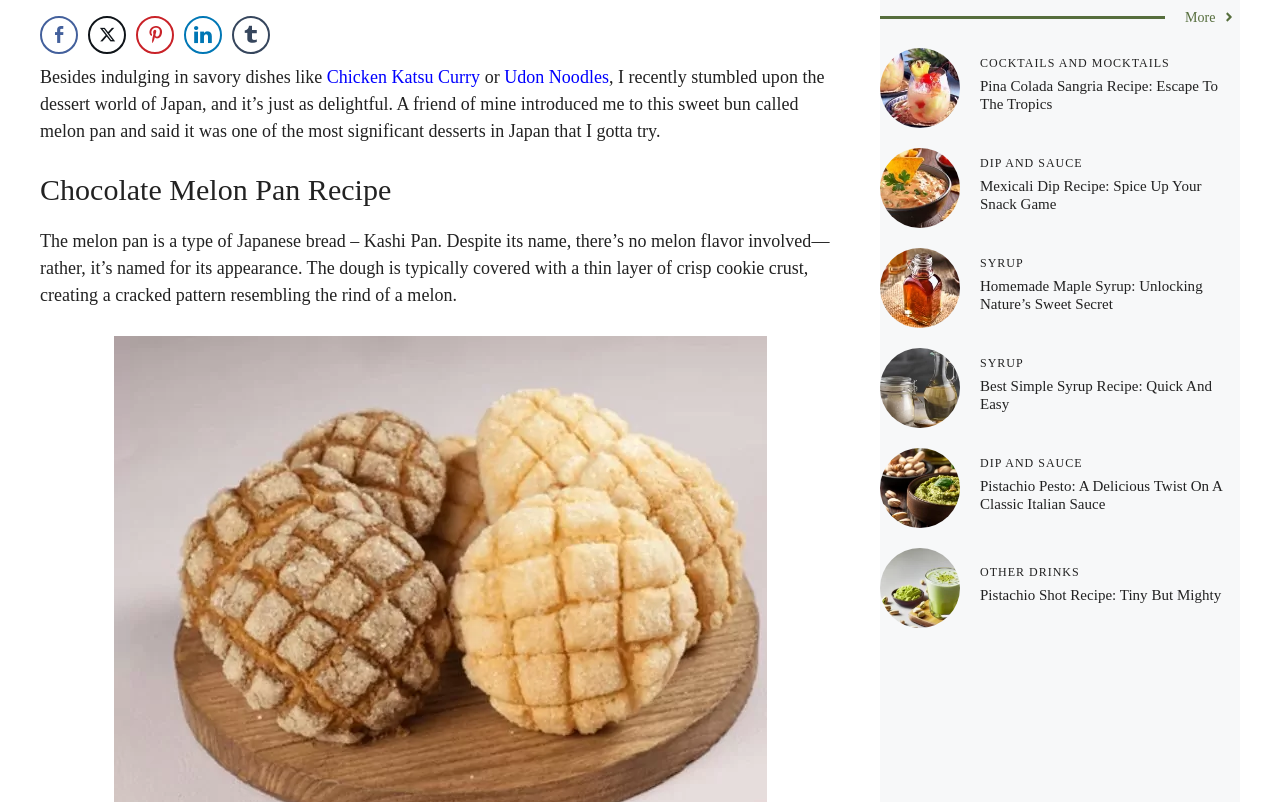Specify the bounding box coordinates (top-left x, top-left y, bottom-right x, bottom-right y) of the UI element in the screenshot that matches this description: alt="Pistachio pesto"

[0.688, 0.593, 0.75, 0.618]